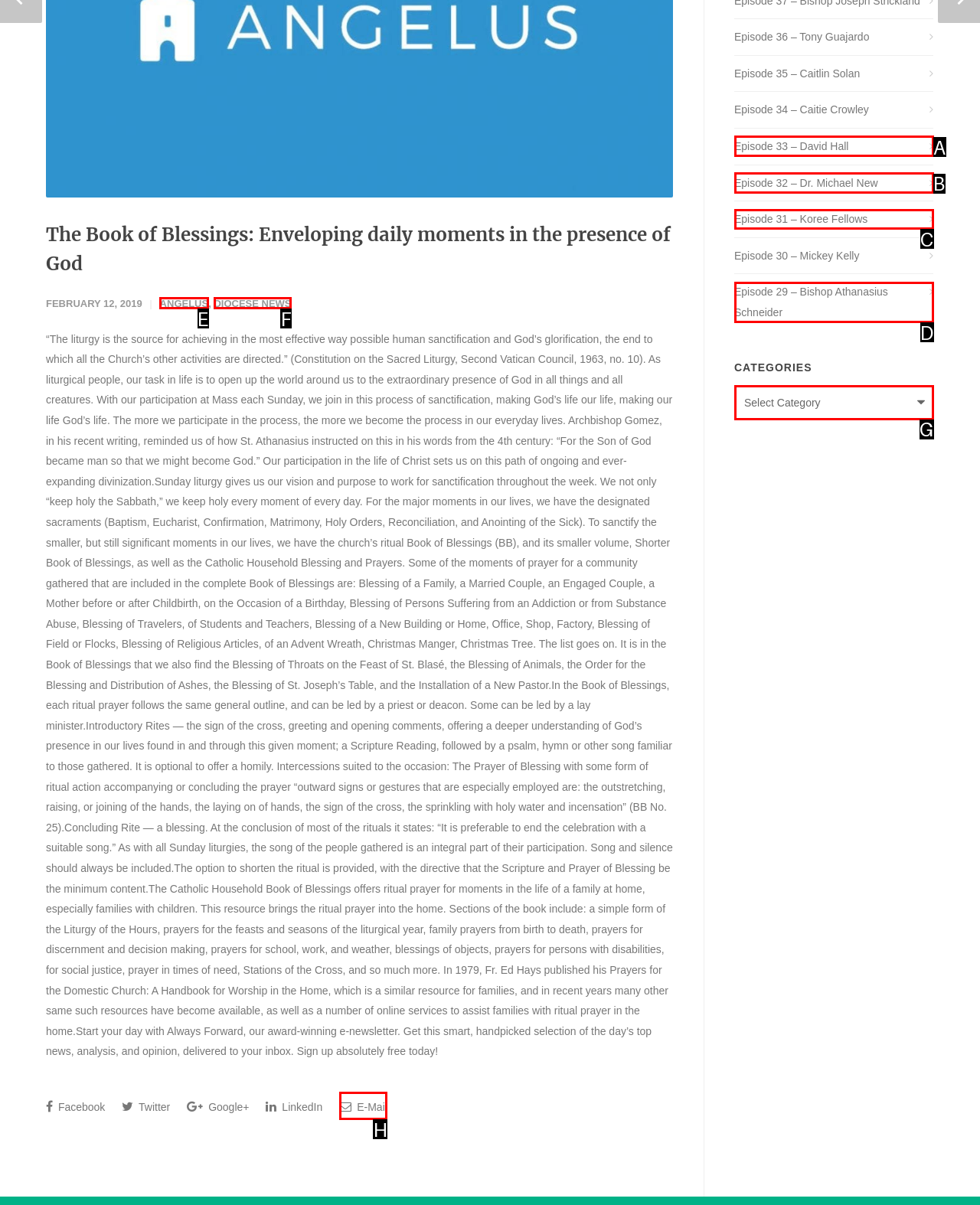Determine which HTML element corresponds to the description: Diocese News. Provide the letter of the correct option.

F